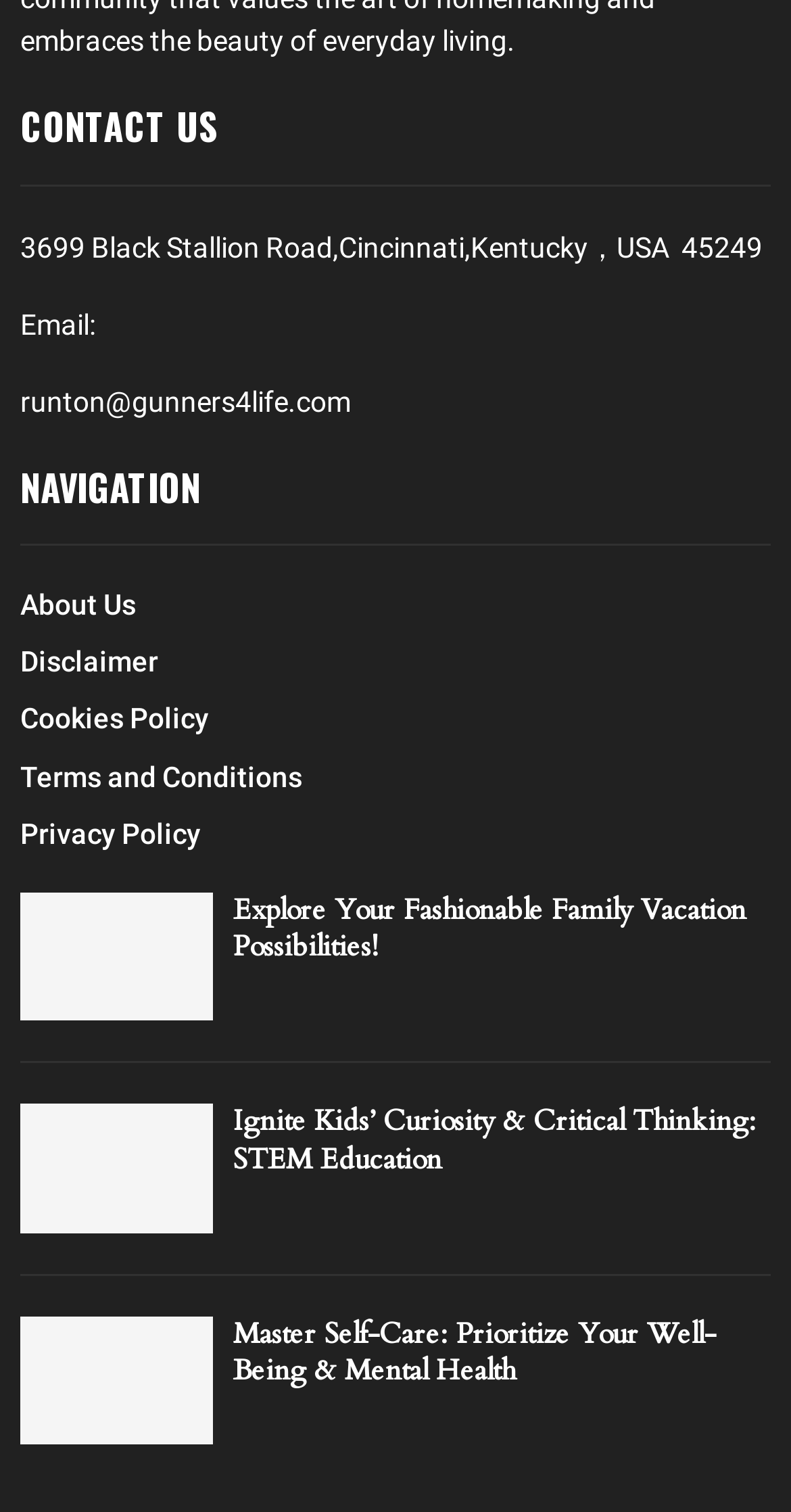Please identify the bounding box coordinates for the region that you need to click to follow this instruction: "go to about us page".

[0.026, 0.388, 0.172, 0.419]